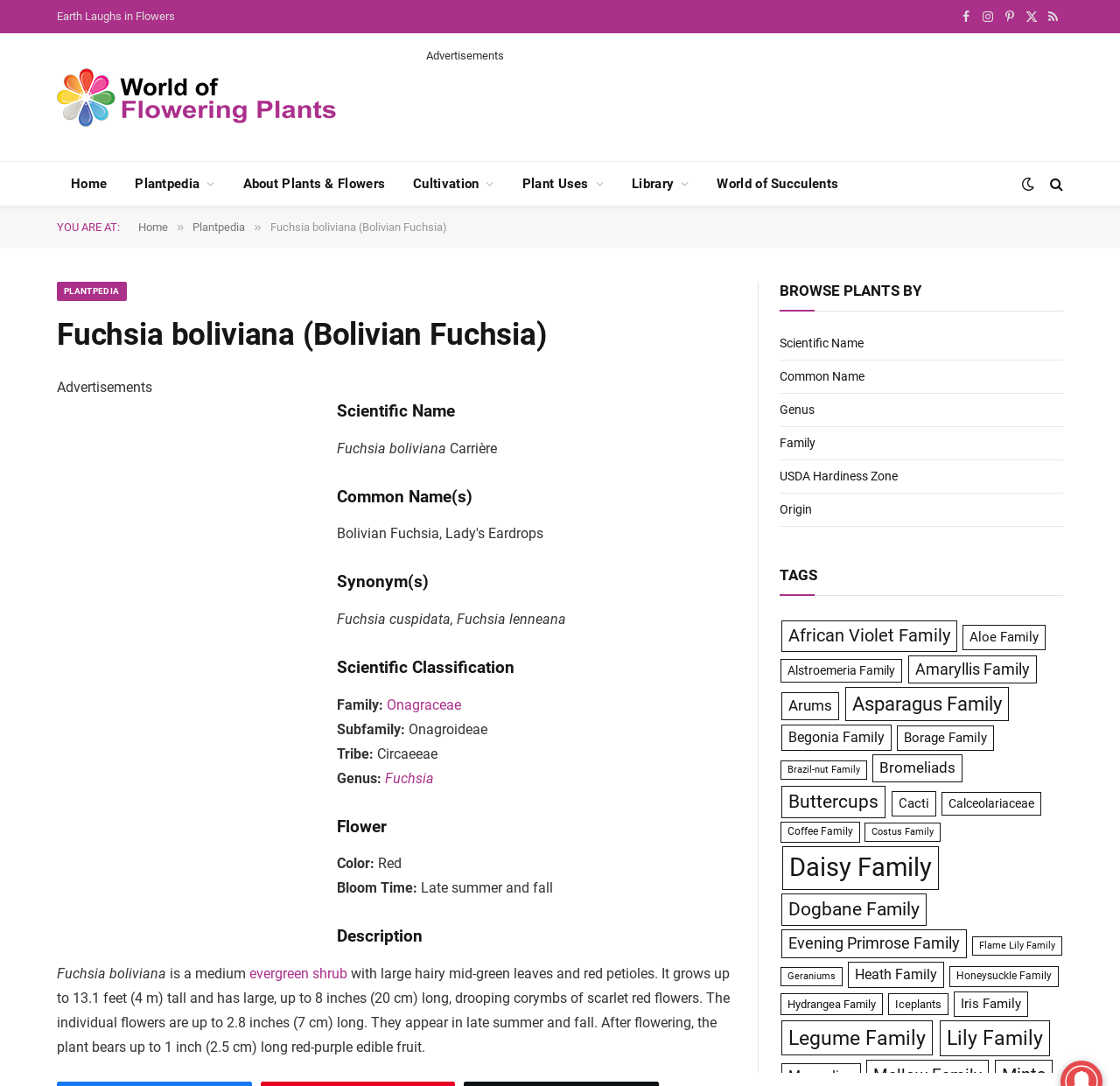Determine the bounding box coordinates for the area that needs to be clicked to fulfill this task: "Explore Onagraceae family". The coordinates must be given as four float numbers between 0 and 1, i.e., [left, top, right, bottom].

[0.345, 0.641, 0.412, 0.656]